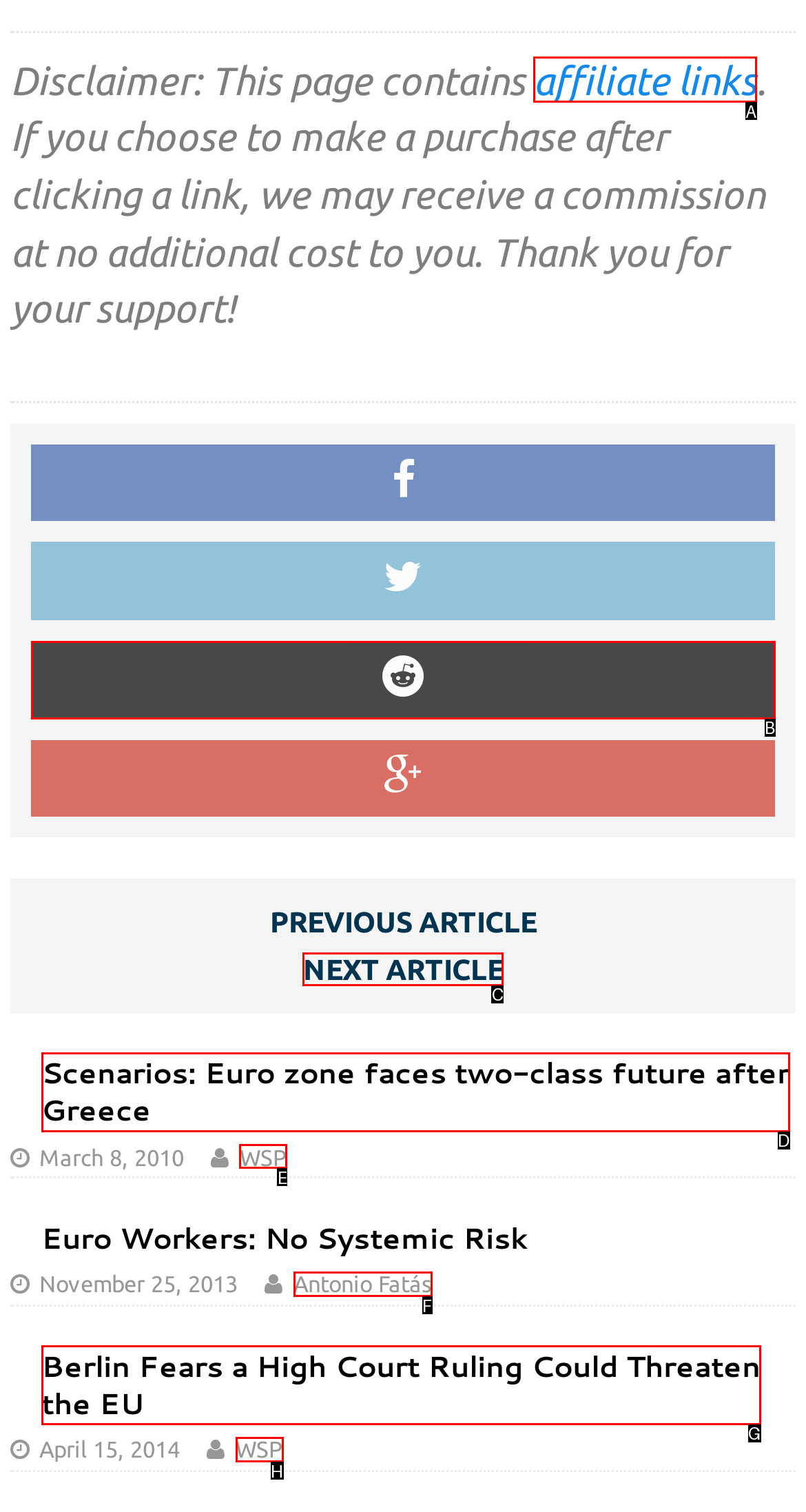Specify the letter of the UI element that should be clicked to achieve the following: Click on the 'WSP' link
Provide the corresponding letter from the choices given.

E